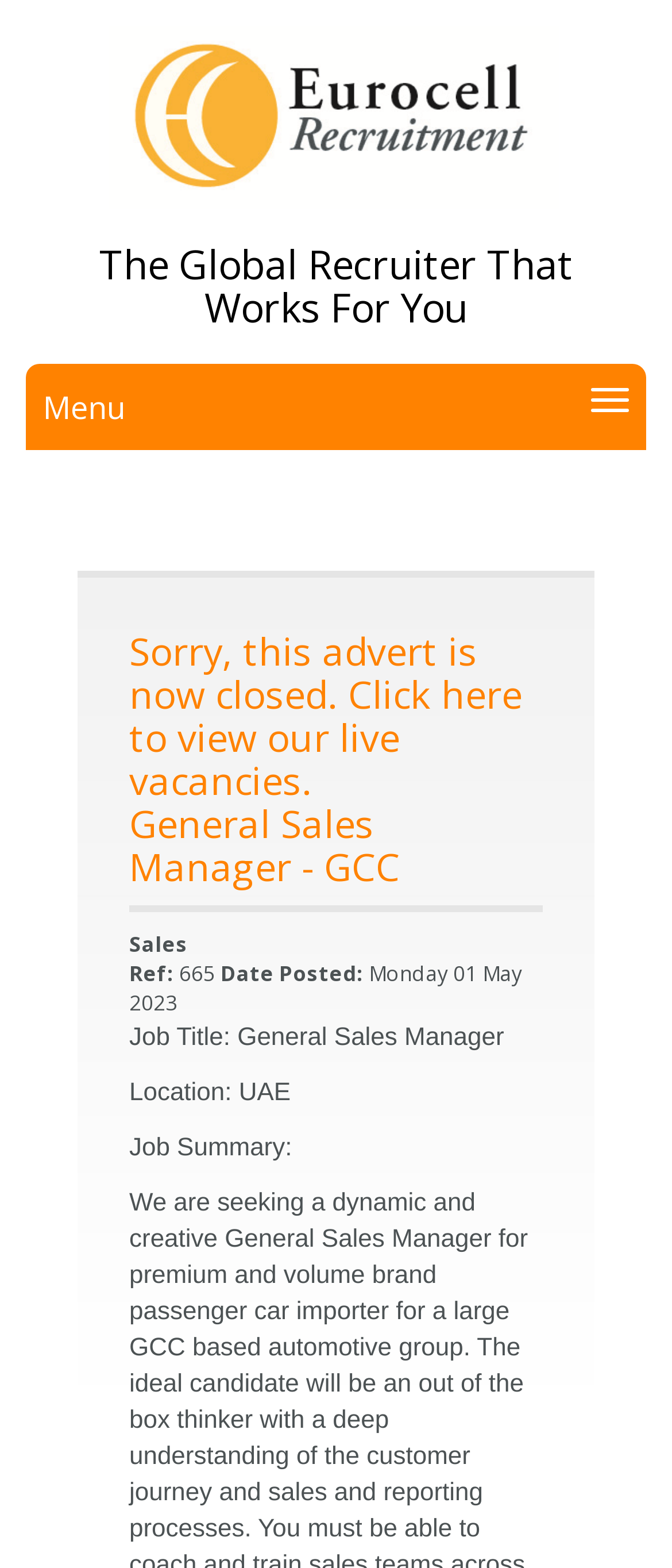Respond with a single word or phrase to the following question: Is the job still available?

No